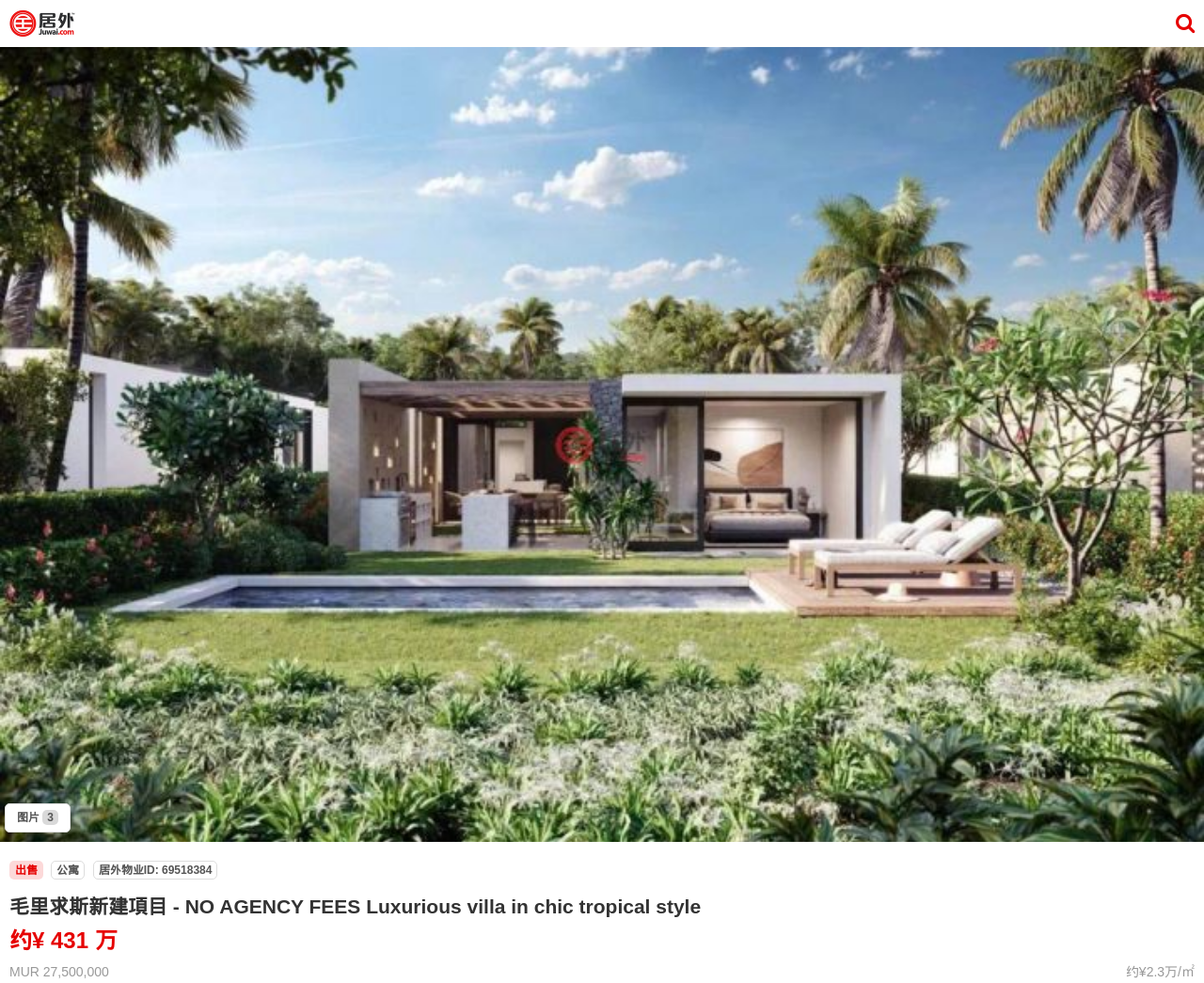Please locate the UI element described by "图片 3" and provide its bounding box coordinates.

[0.004, 0.817, 0.059, 0.847]